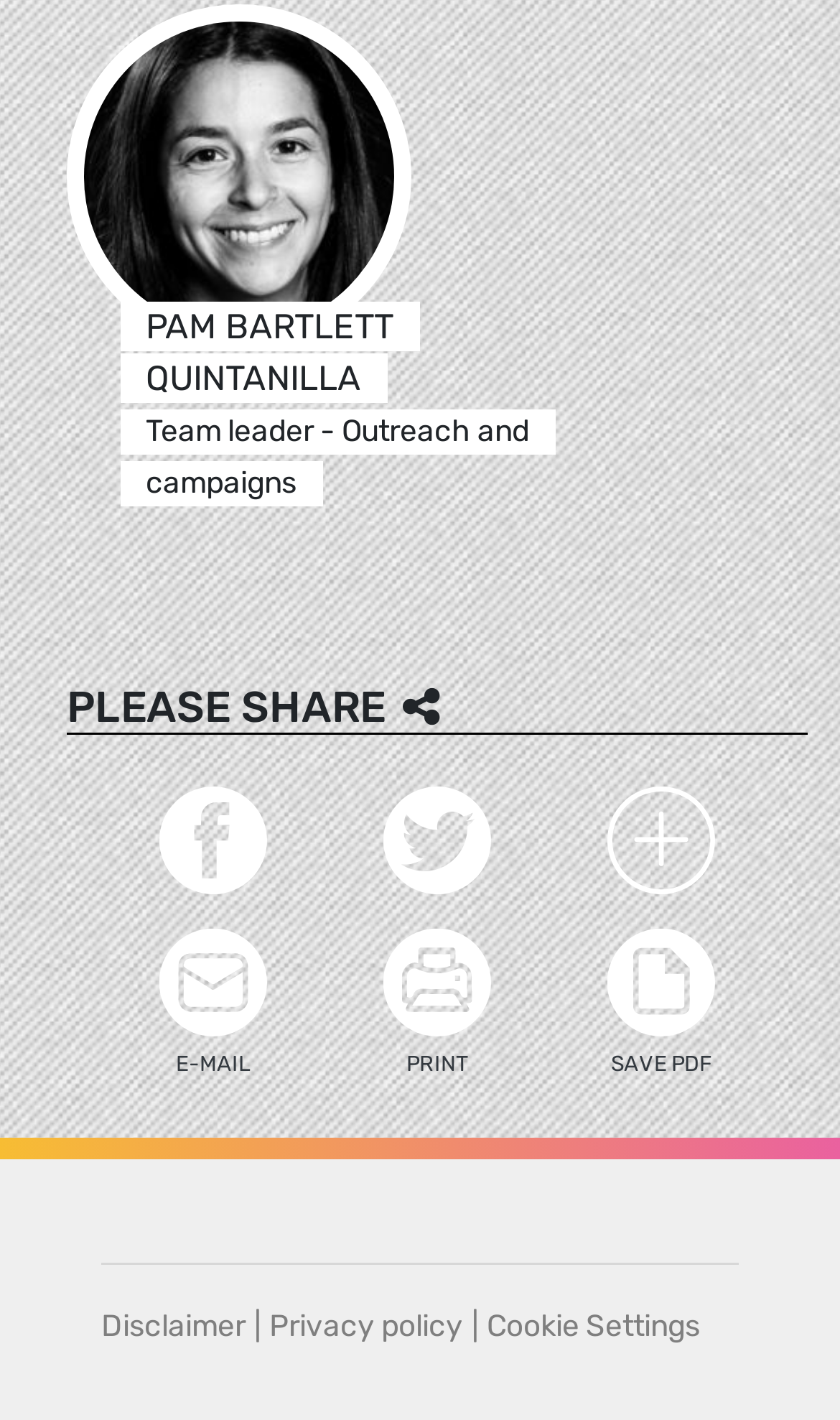Could you determine the bounding box coordinates of the clickable element to complete the instruction: "Contact the repository team"? Provide the coordinates as four float numbers between 0 and 1, i.e., [left, top, right, bottom].

None